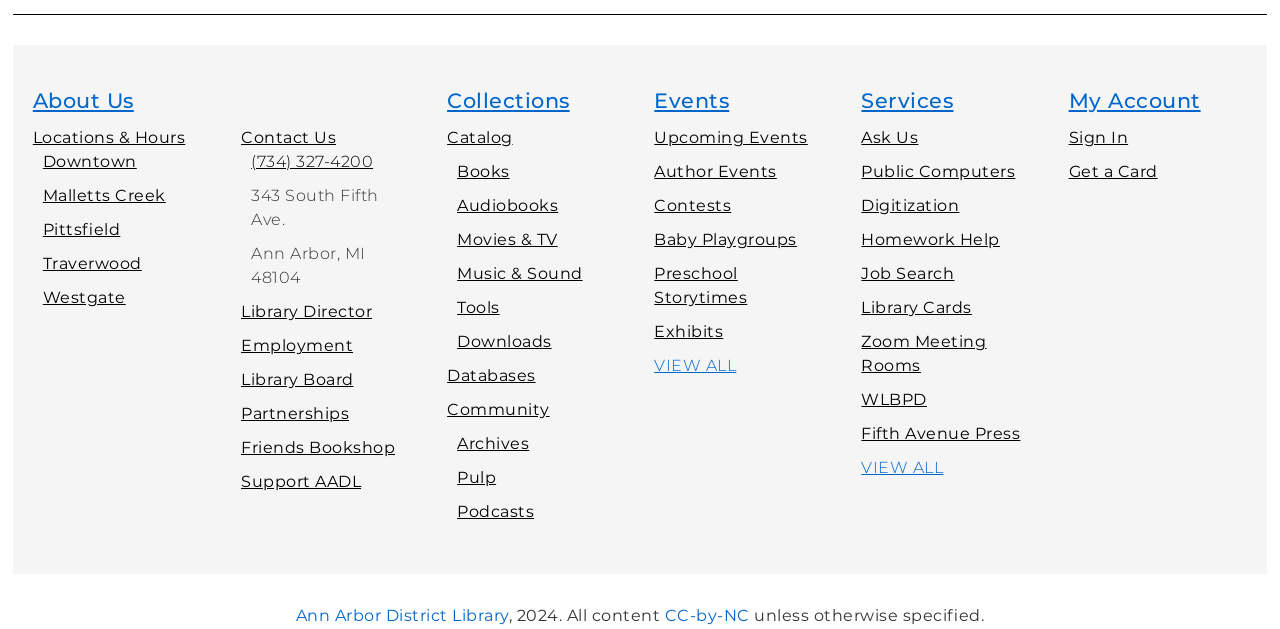Pinpoint the bounding box coordinates of the element that must be clicked to accomplish the following instruction: "Get a Card". The coordinates should be in the format of four float numbers between 0 and 1, i.e., [left, top, right, bottom].

[0.835, 0.154, 0.904, 0.184]